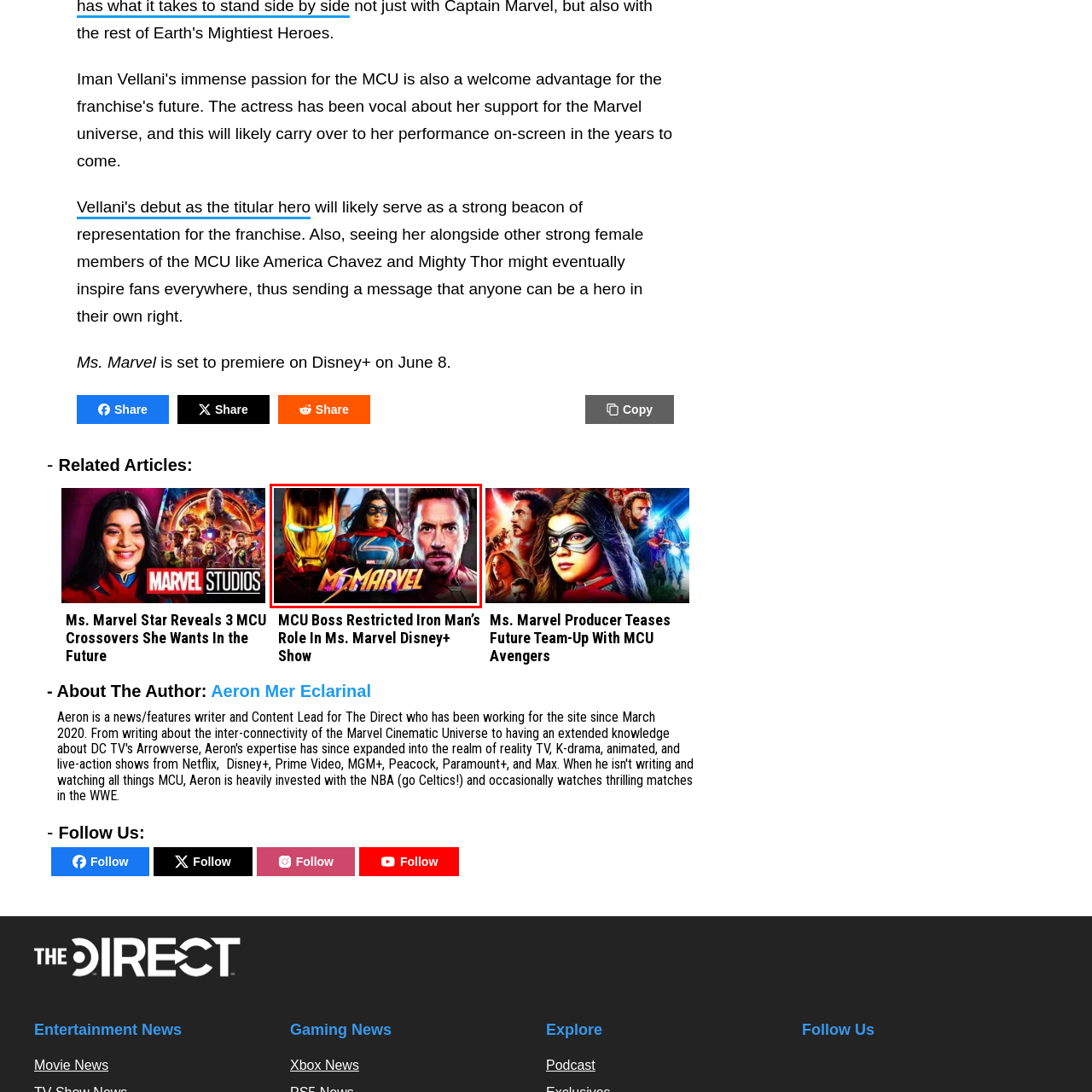Generate a thorough description of the part of the image enclosed by the red boundary.

The image features iconic characters from the Marvel Cinematic Universe (MCU), prominently showcasing Ms. Marvel at the center, adorned in her vibrant superhero costume and mask. Flanking her on the left is Iron Man, in his recognizable metallic suit, exuding a sense of strength and innovation. On the right stands Tony Stark, portrayed by Robert Downey Jr., with a serious expression highlighting his character's complexity and charm. The colorful, dynamic background enhances the energy of the scene, while the bold title "MS. MARVEL" is prominently displayed at the bottom, symbolizing the show's focus and representation within the MCU. This visual encapsulates the excitement surrounding the series and its connections to beloved characters and themes in the franchise.